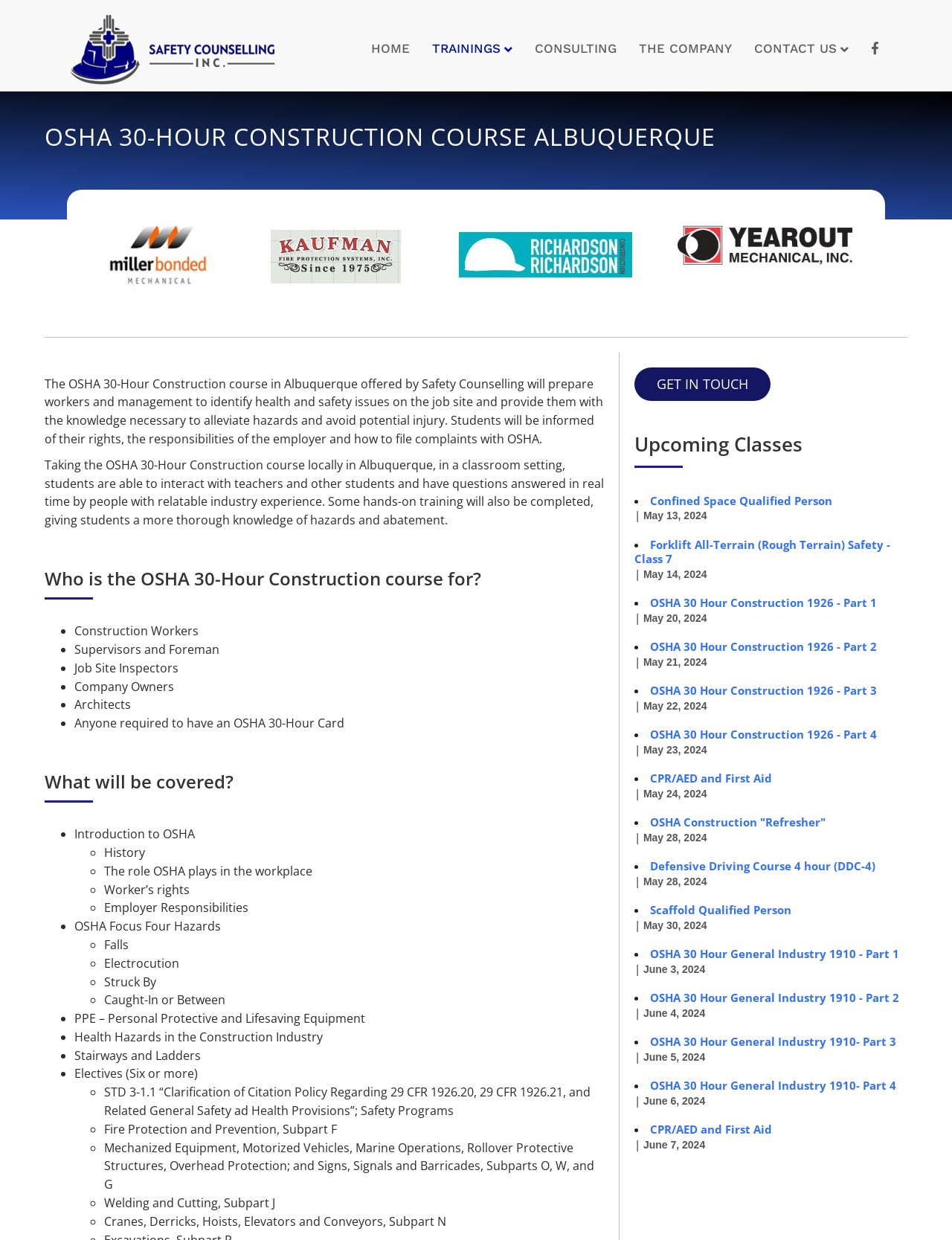Please find the bounding box coordinates of the clickable region needed to complete the following instruction: "Click the 'Forklift All-Terrain (Rough Terrain) Safety - Class 7' link". The bounding box coordinates must consist of four float numbers between 0 and 1, i.e., [left, top, right, bottom].

[0.666, 0.433, 0.935, 0.457]